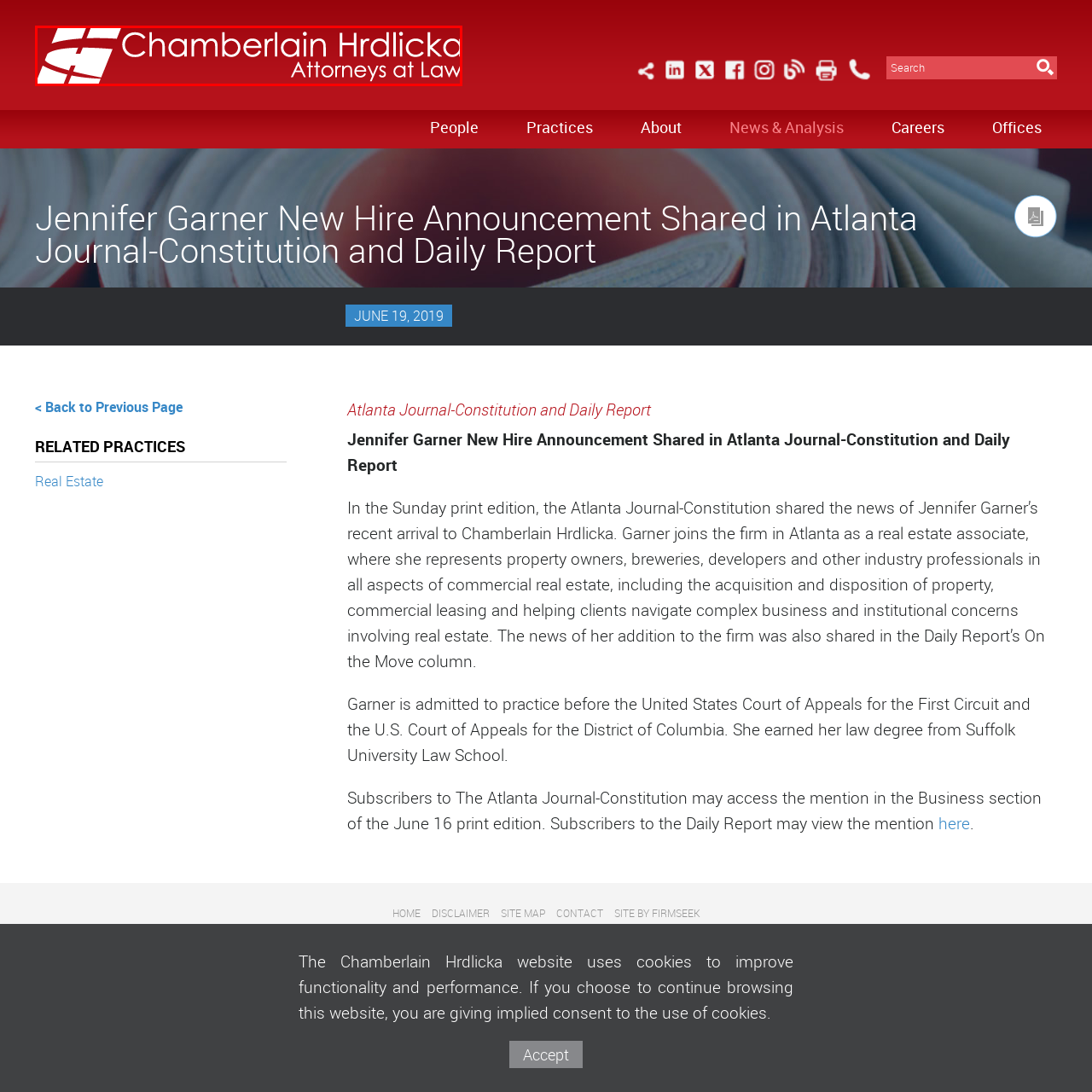What type of services does Chamberlain Hrdlicka specialize in?
Observe the image within the red bounding box and formulate a detailed response using the visual elements present.

Chamberlain Hrdlicka is a law firm that specializes in various legal services, including real estate, business law, and more, as indicated by the caption.